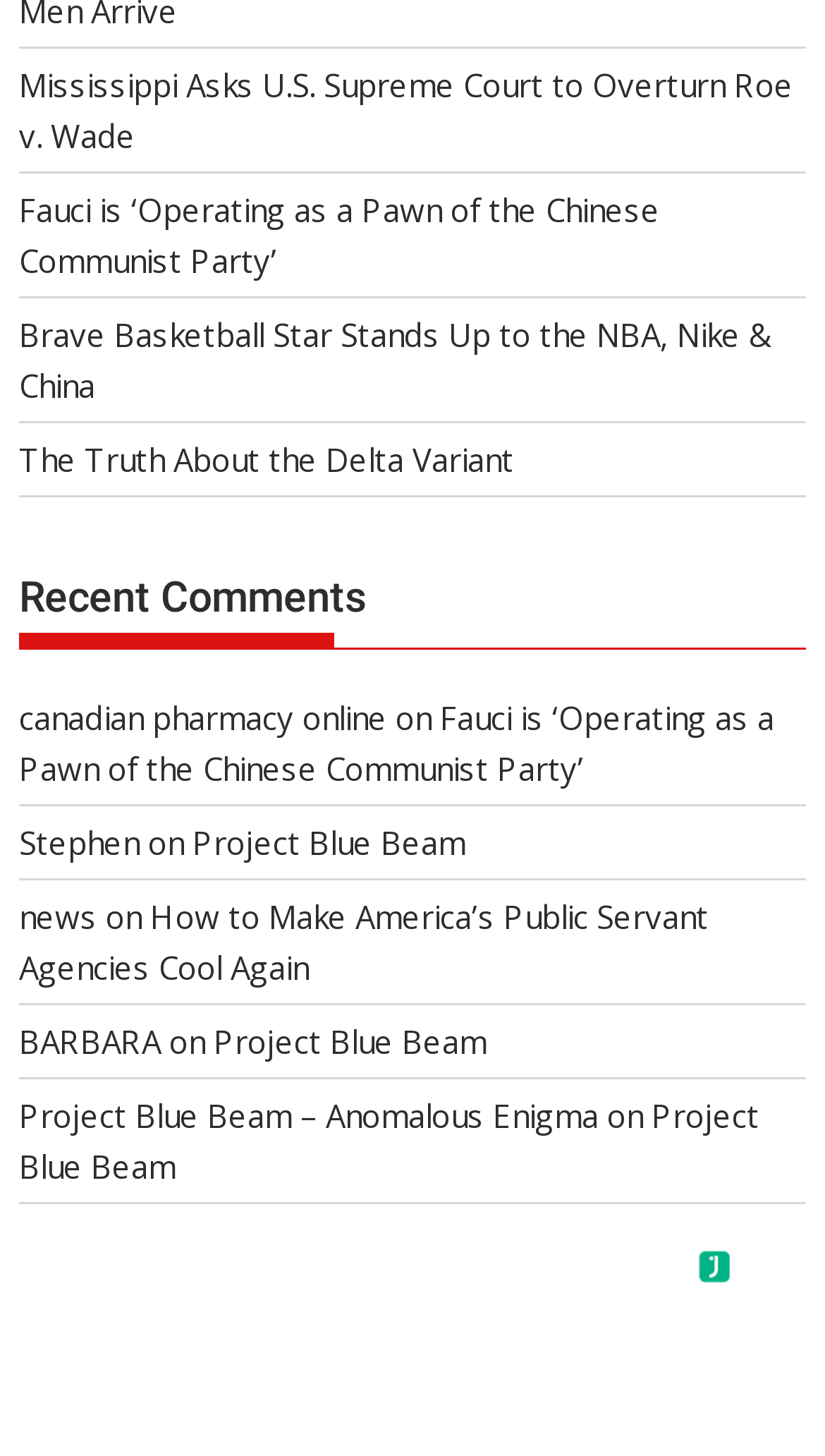Locate the bounding box coordinates of the clickable element to fulfill the following instruction: "Check recent comments". Provide the coordinates as four float numbers between 0 and 1 in the format [left, top, right, bottom].

[0.023, 0.375, 0.977, 0.446]